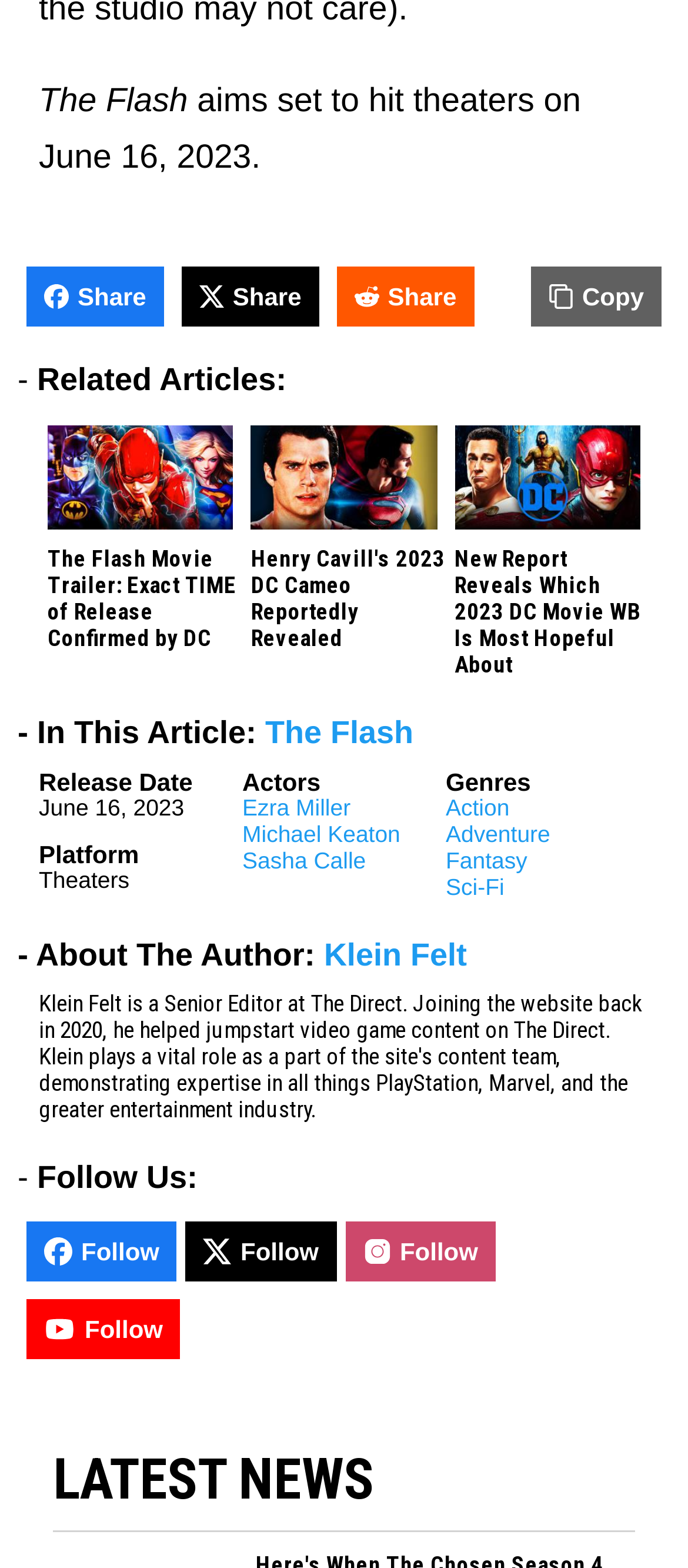Identify the bounding box coordinates of the region that should be clicked to execute the following instruction: "Read related article about The Flash Movie Trailer".

[0.056, 0.326, 0.352, 0.348]